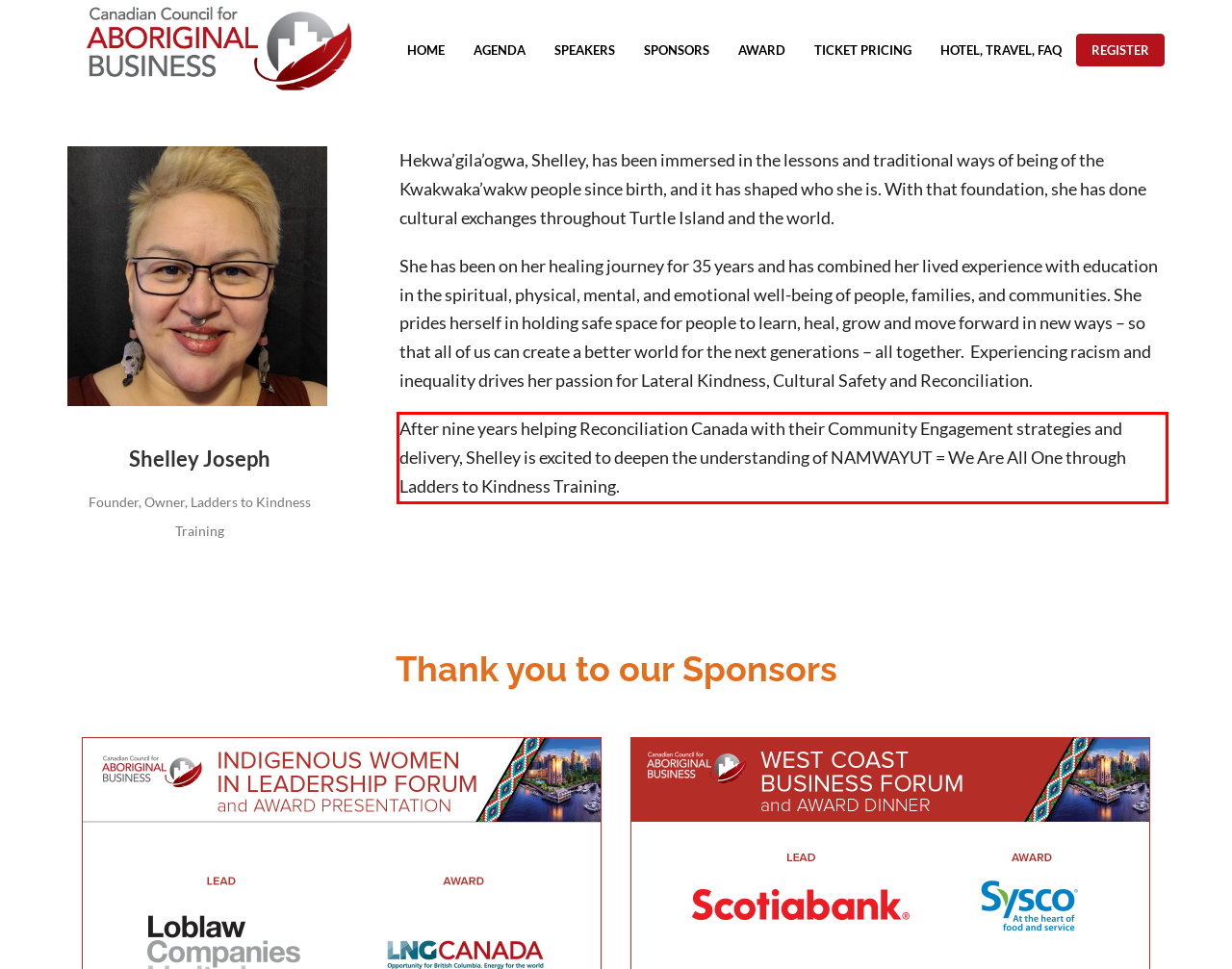From the screenshot of the webpage, locate the red bounding box and extract the text contained within that area.

After nine years helping Reconciliation Canada with their Community Engagement strategies and delivery, Shelley is excited to deepen the understanding of NAMWAYUT = We Are All One through Ladders to Kindness Training.